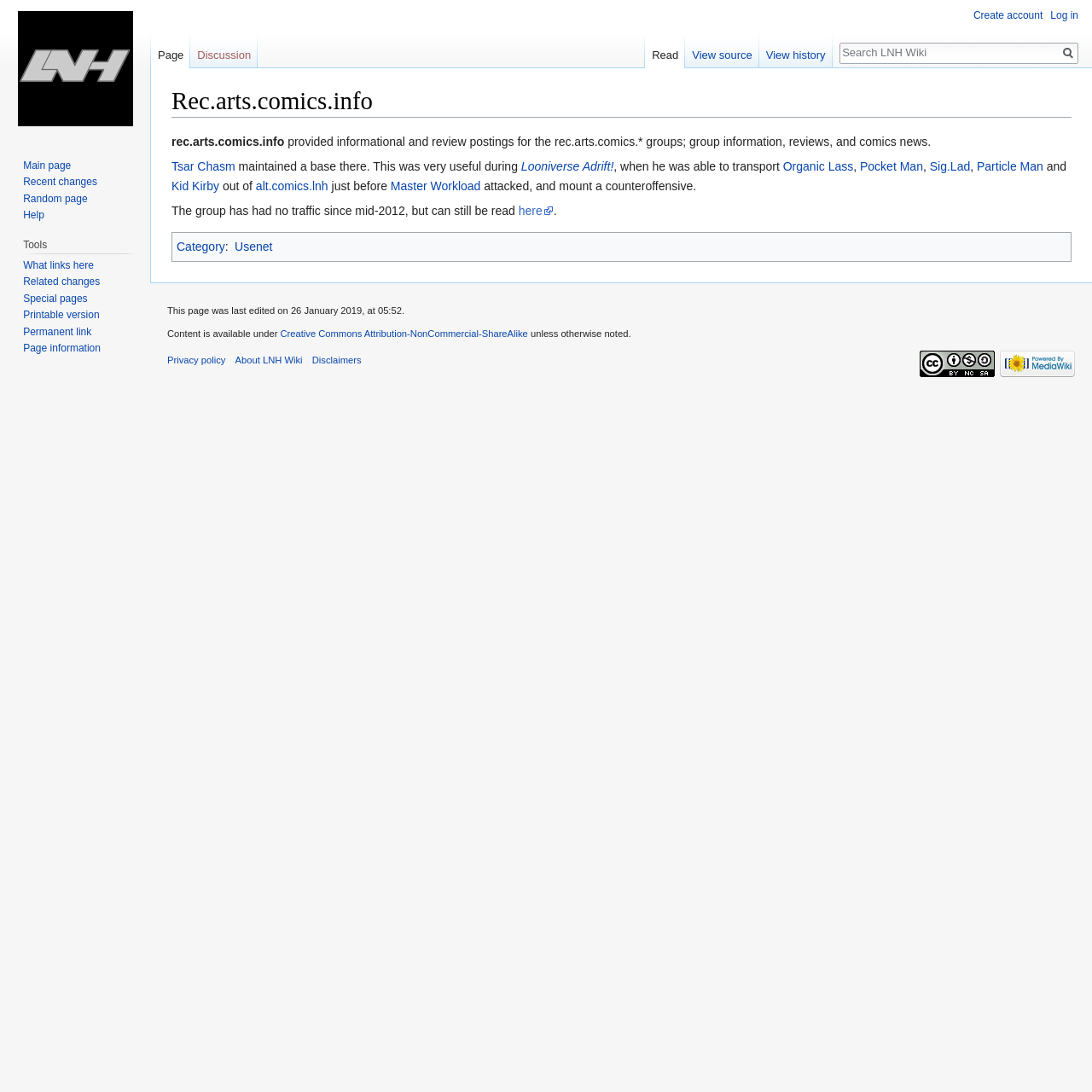What is the name of the wiki?
Please analyze the image and answer the question with as much detail as possible.

The name of the wiki can be found in the main heading of the webpage, which is 'Rec.arts.comics.info - LNH Wiki'. The 'LNH Wiki' part is the name of the wiki.